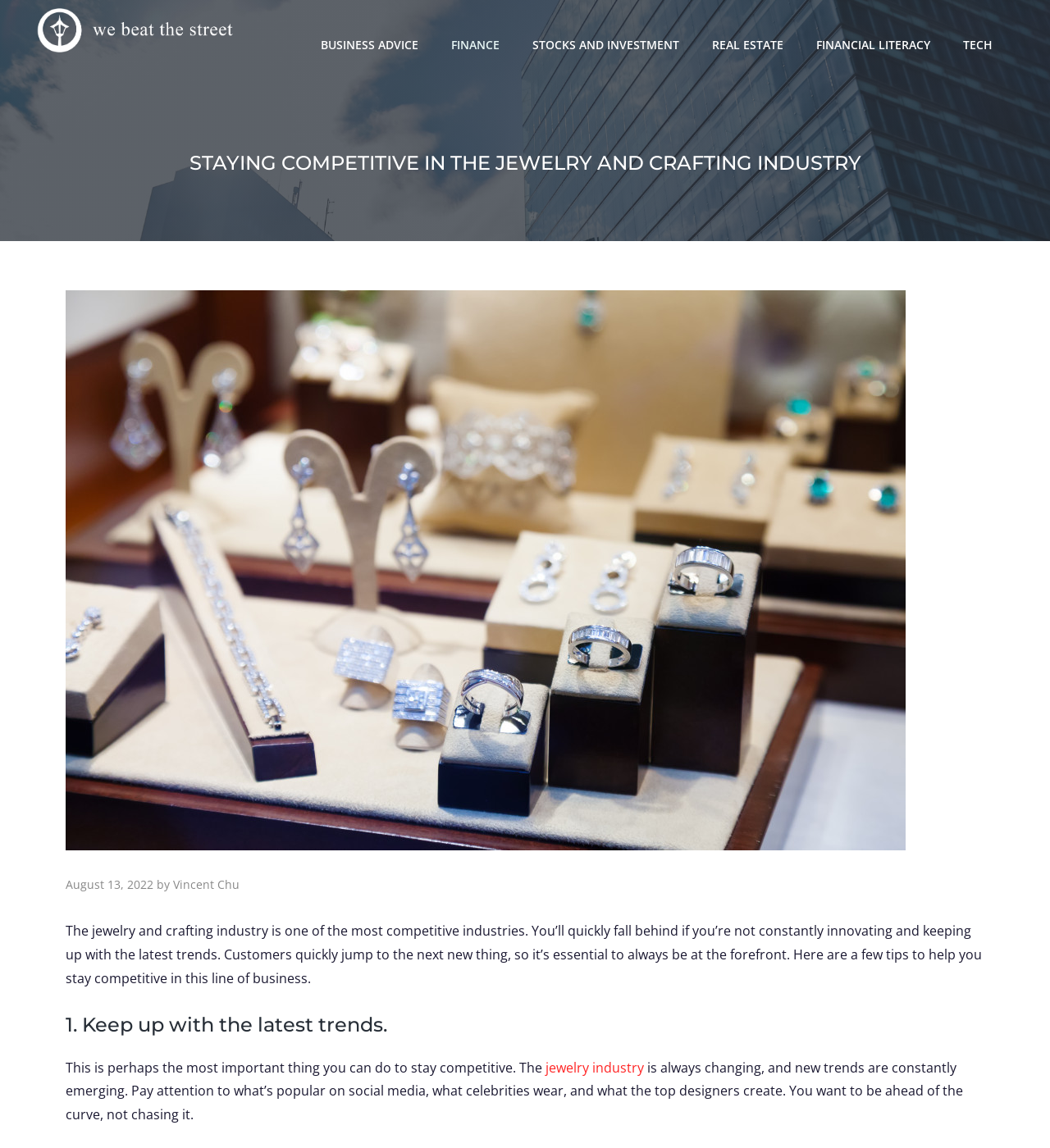Please identify the bounding box coordinates of the element's region that I should click in order to complete the following instruction: "Explore the 'jewelry industry' link". The bounding box coordinates consist of four float numbers between 0 and 1, i.e., [left, top, right, bottom].

[0.52, 0.922, 0.613, 0.938]